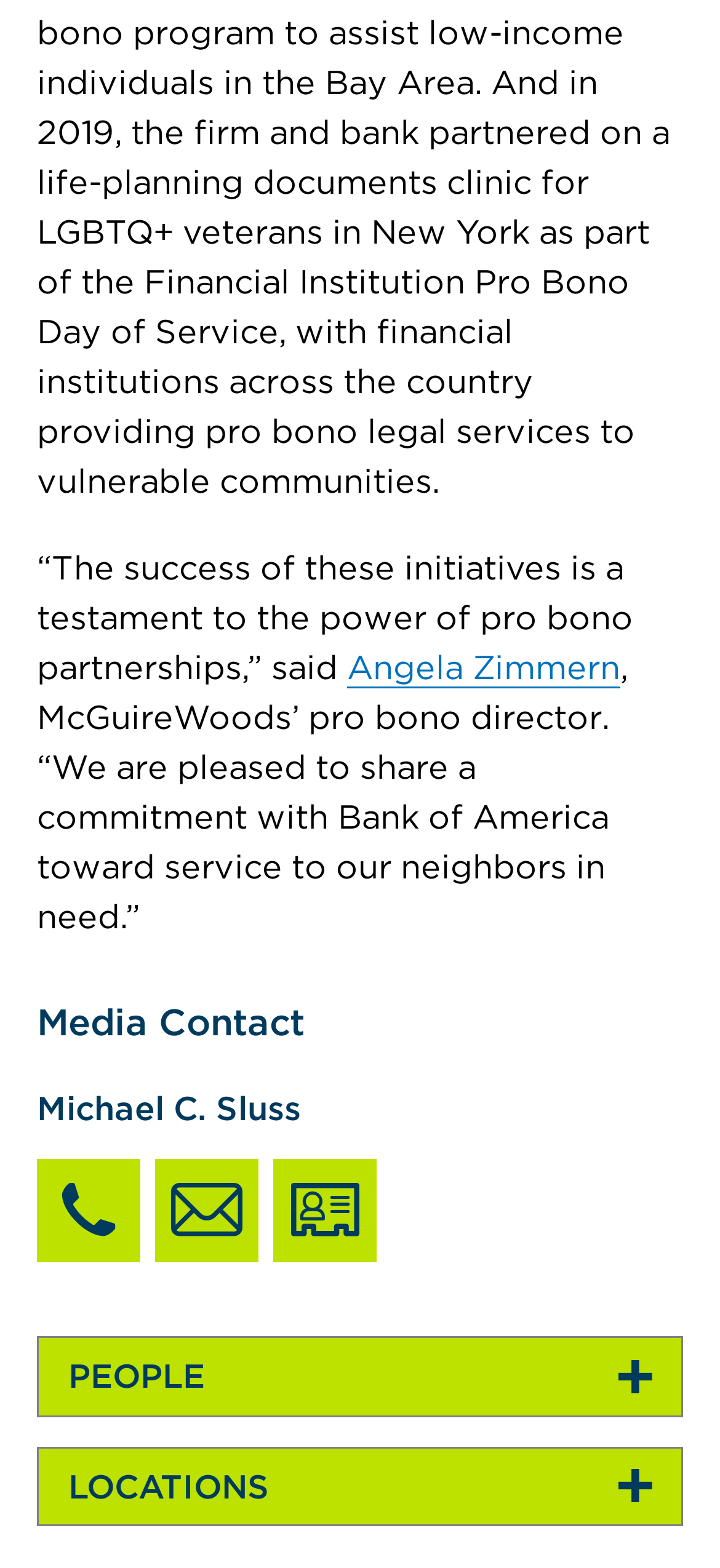Who is the pro bono director of McGuireWoods?
Answer the question with a single word or phrase, referring to the image.

Angela Zimmern